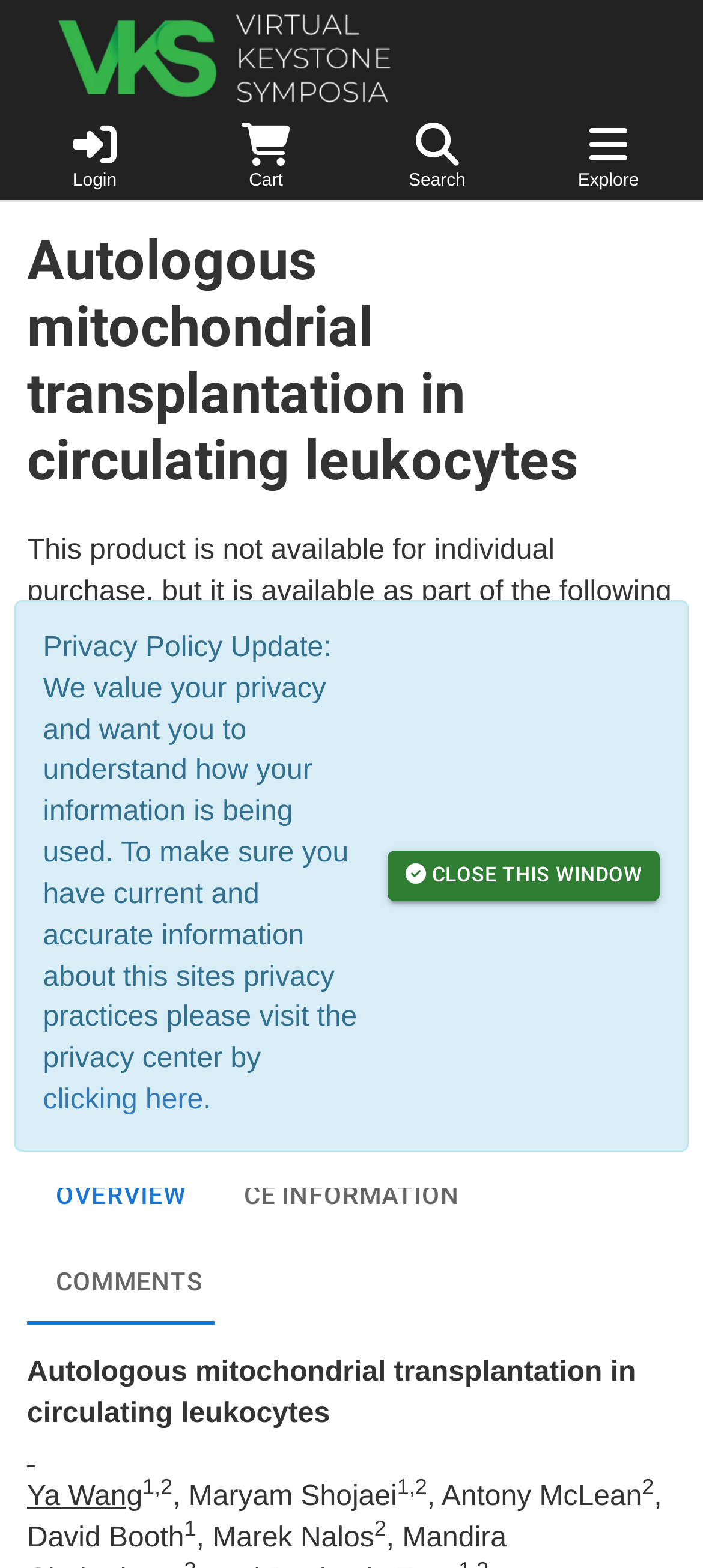Bounding box coordinates are specified in the format (top-left x, top-left y, bottom-right x, bottom-right y). All values are floating point numbers bounded between 0 and 1. Please provide the bounding box coordinate of the region this sentence describes: CE Information

[0.306, 0.735, 0.694, 0.79]